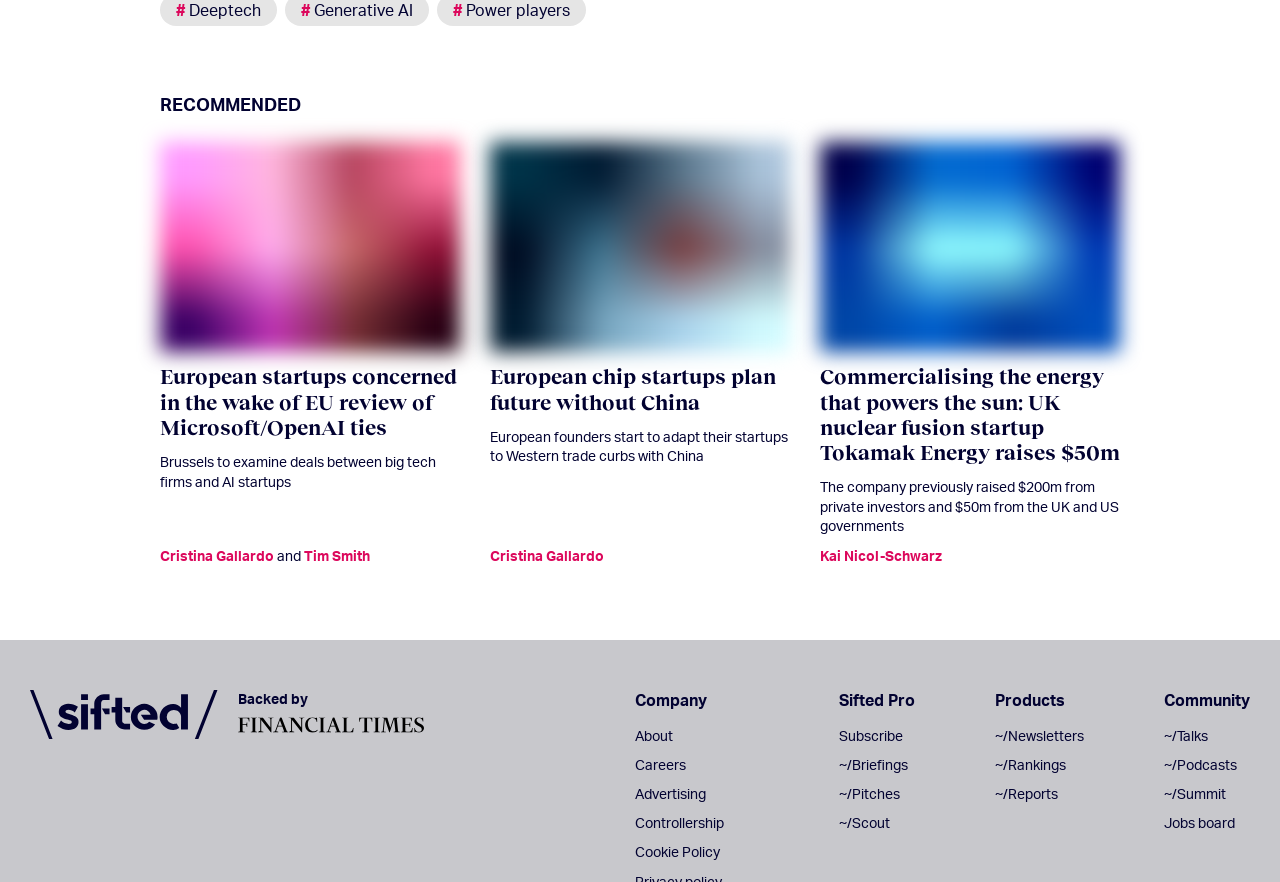Please provide a comprehensive answer to the question based on the screenshot: What is the name of the UK nuclear fusion startup that raised $50m?

The name of the UK nuclear fusion startup is identified by the link text 'Commercialising the energy that powers the sun: UK nuclear fusion startup Tokamak Energy raises $50m' which is located at the middle left of the webpage, indicating that the name of the startup is Tokamak Energy.